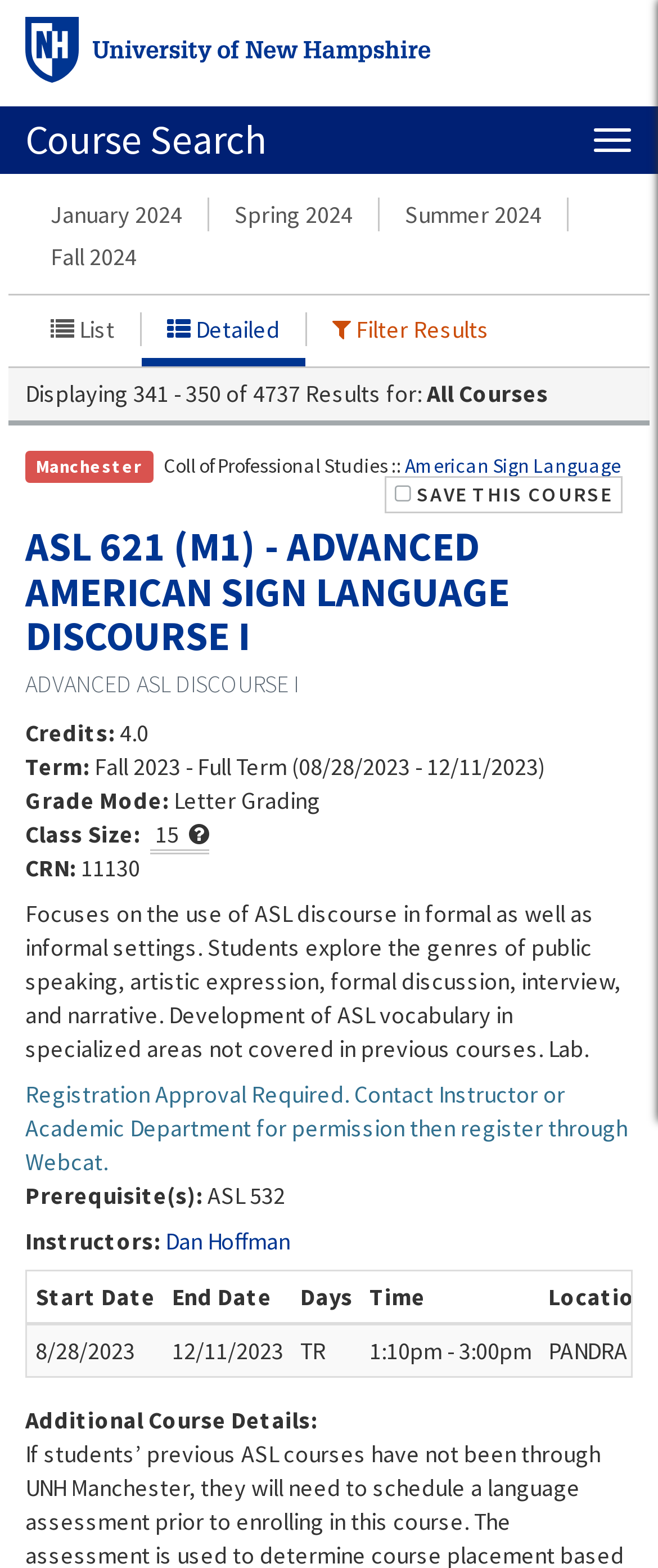What is the instructor's name for the course ASL 621?
Please provide a detailed and comprehensive answer to the question.

I looked at the instructors section for the course ASL 621 and found that the instructor's name is Dan Hoffman.